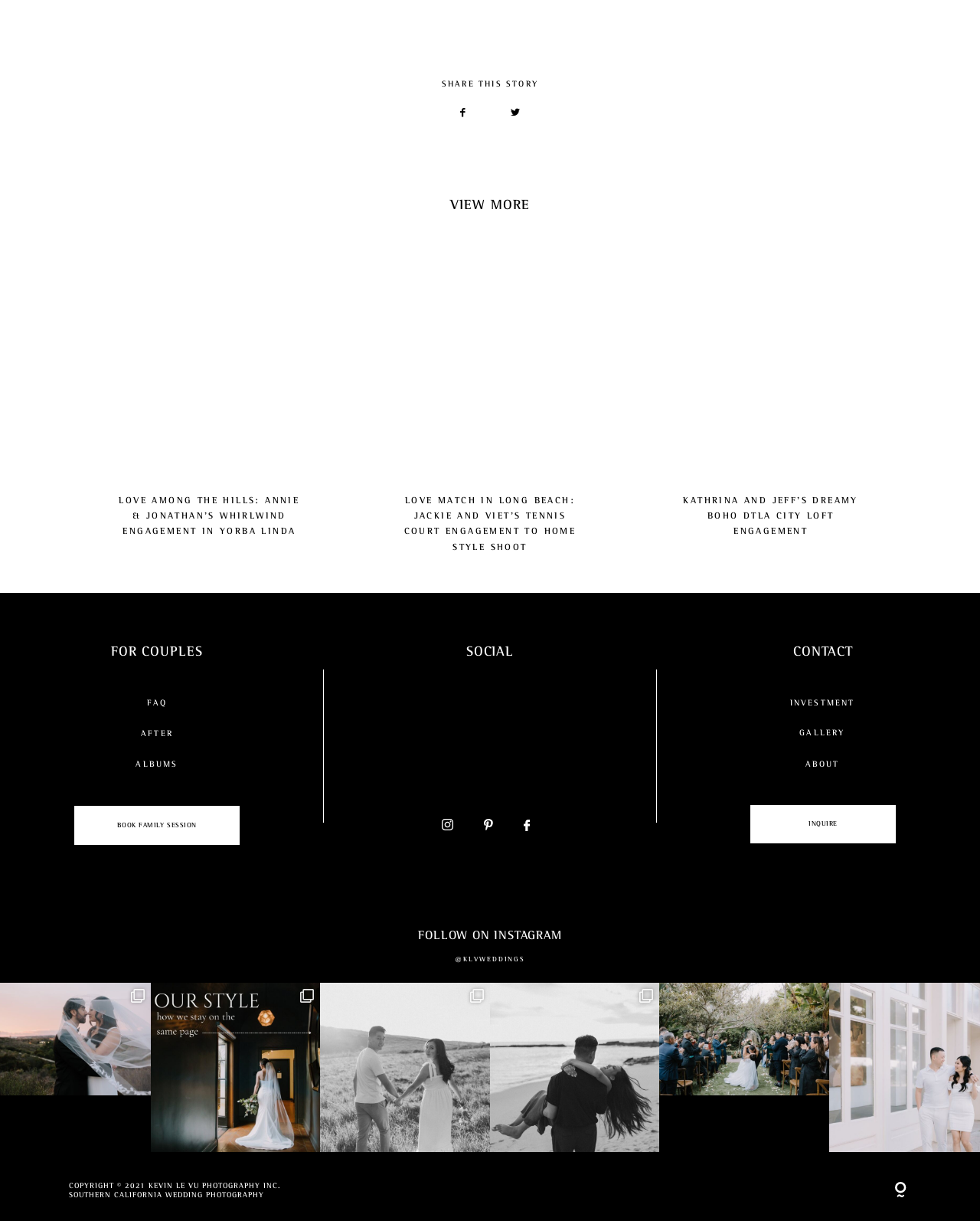Bounding box coordinates should be provided in the format (top-left x, top-left y, bottom-right x, bottom-right y) with all values between 0 and 1. Identify the bounding box for this UI element: Book family session

[0.076, 0.66, 0.244, 0.692]